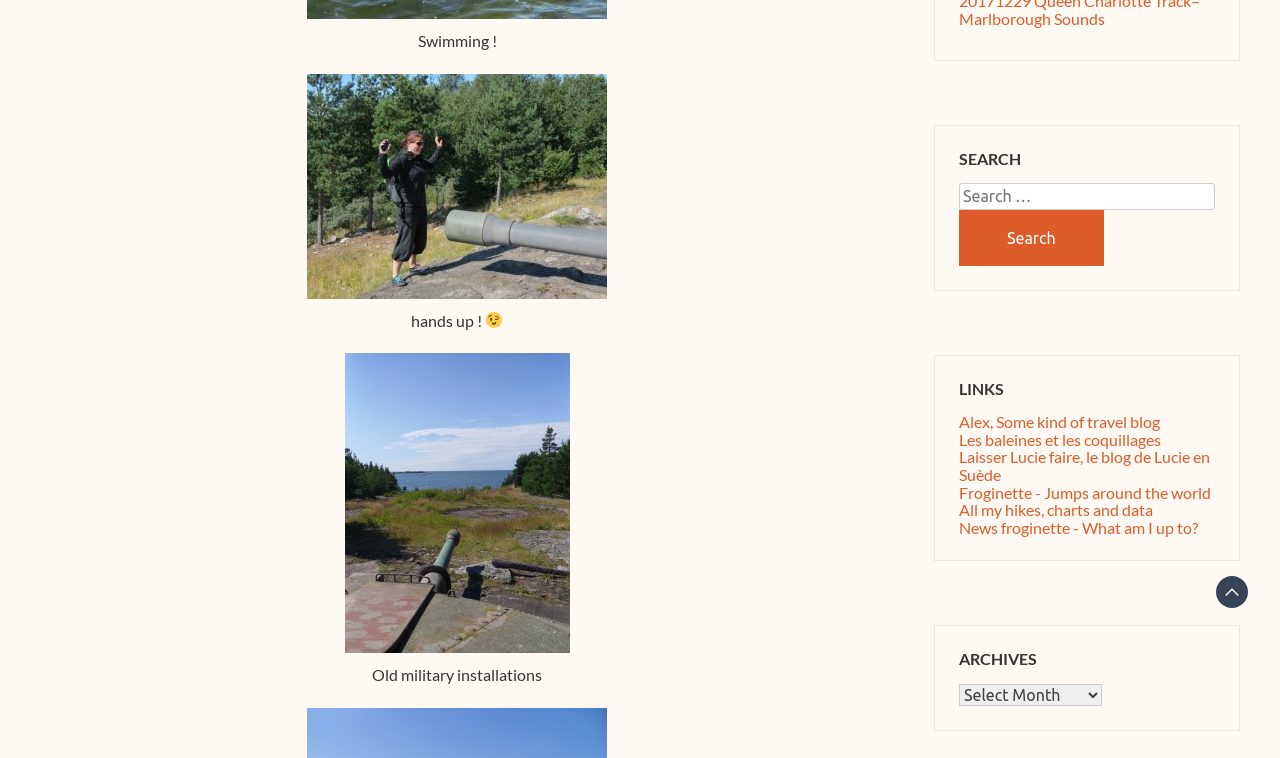Please provide the bounding box coordinate of the region that matches the element description: Les baleines et les coquillages. Coordinates should be in the format (top-left x, top-left y, bottom-right x, bottom-right y) and all values should be between 0 and 1.

[0.749, 0.567, 0.907, 0.592]